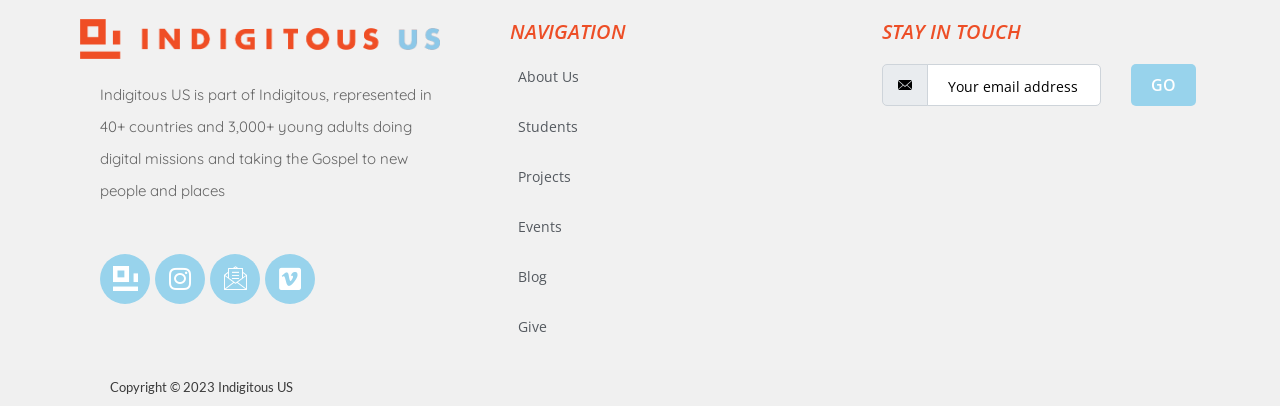Based on the image, give a detailed response to the question: What is the name of the organization?

The name of the organization can be found in the static text element 'Indigitous US is part of Indigitous, represented in 40+ countries and 3,000+ young adults doing digital missions and taking the Gospel to new people and places'.